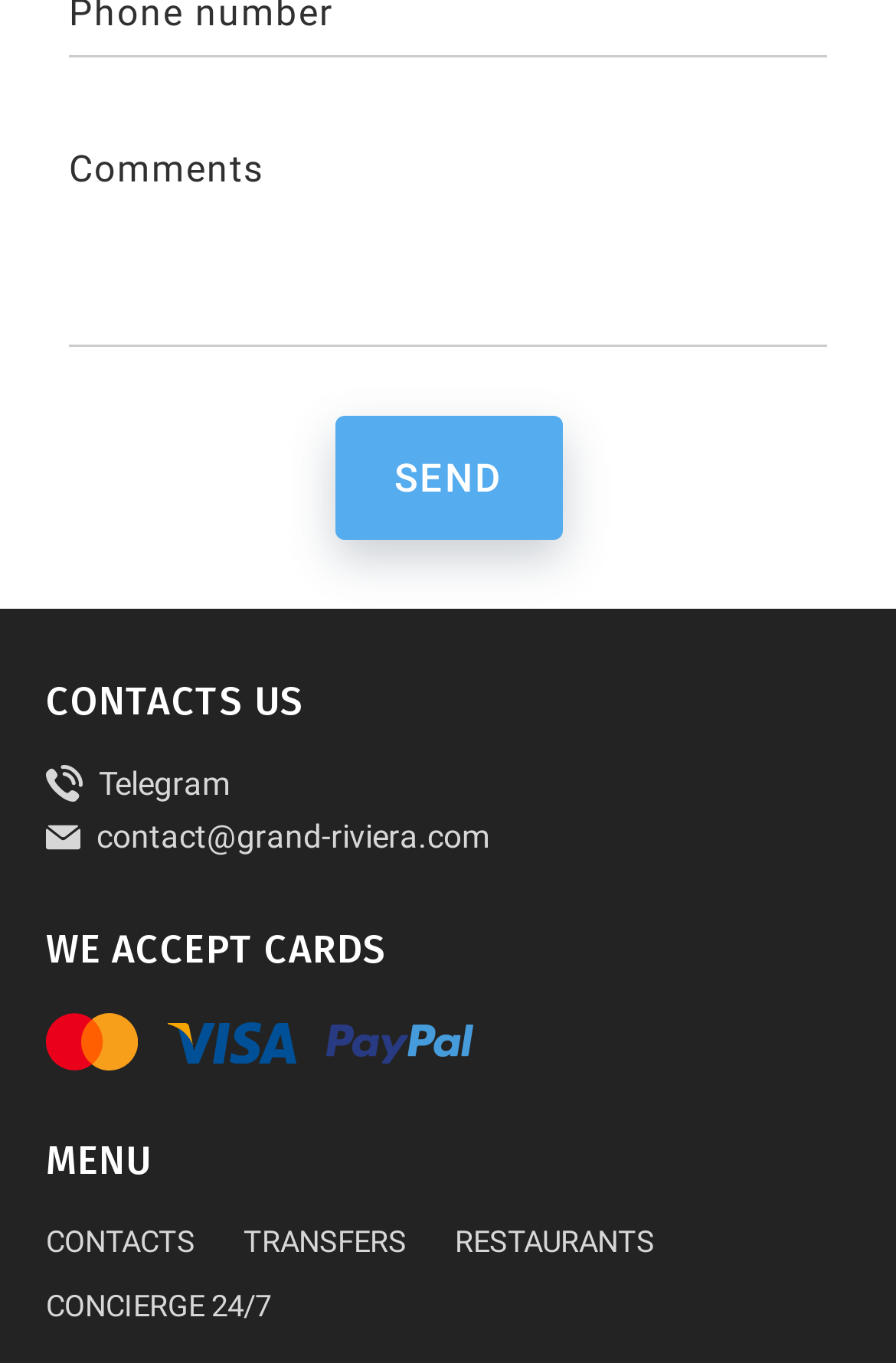Given the element description "parent_node: Comments name="request[comment]"" in the screenshot, predict the bounding box coordinates of that UI element.

[0.077, 0.092, 0.923, 0.254]